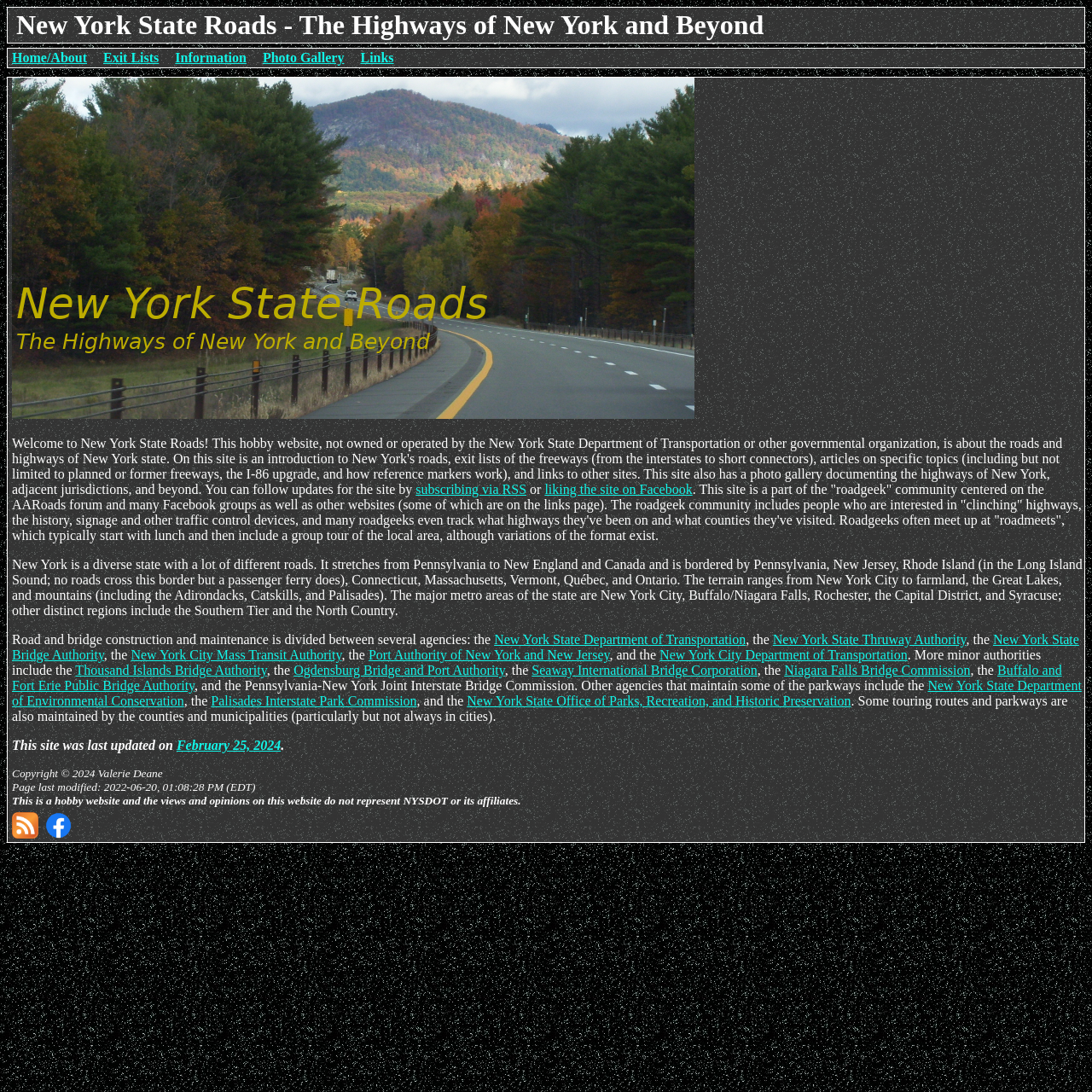Show me the bounding box coordinates of the clickable region to achieve the task as per the instruction: "Like the site on Facebook".

[0.499, 0.441, 0.634, 0.455]